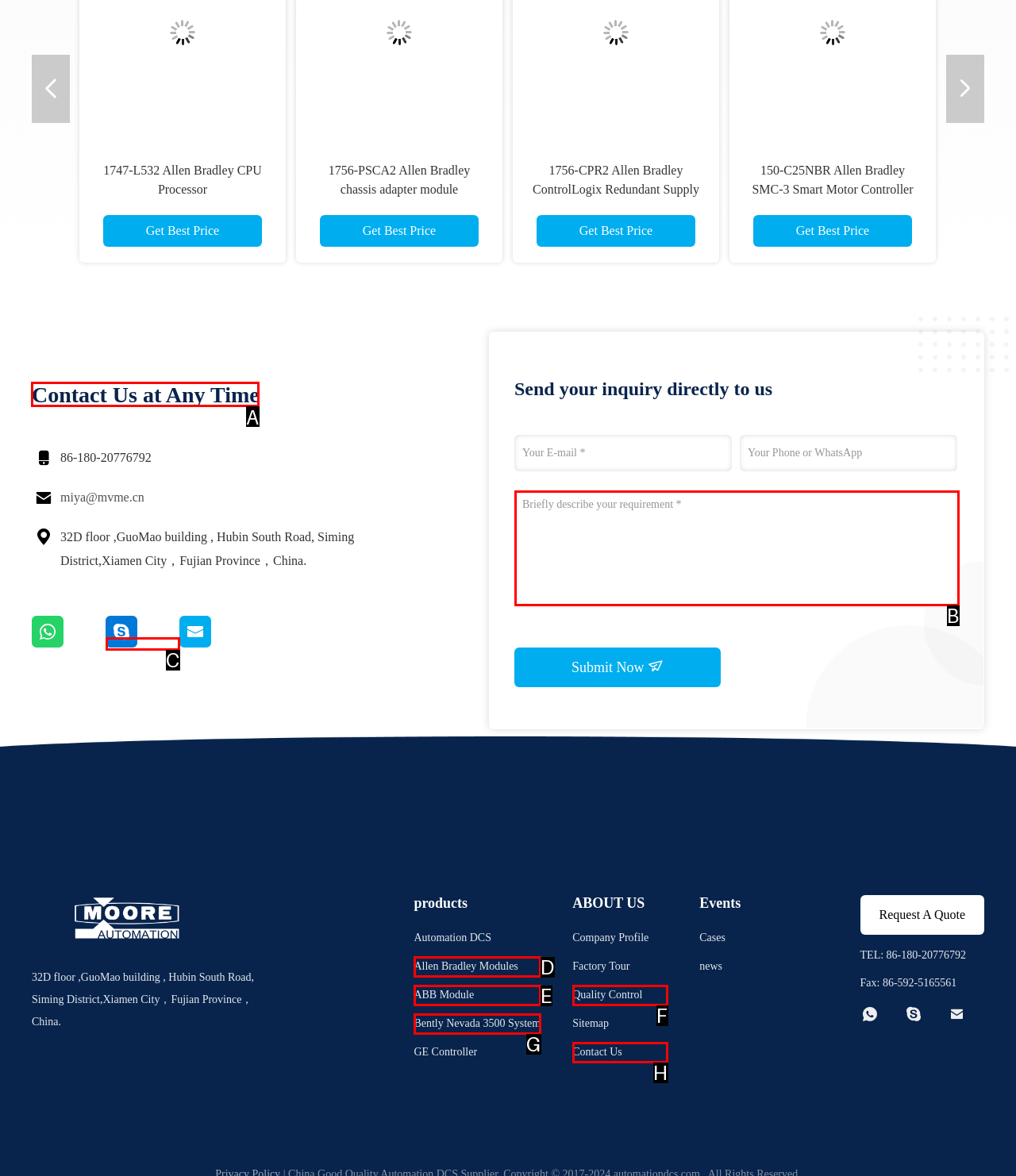Identify the letter of the UI element you should interact with to perform the task: Contact us at any time
Reply with the appropriate letter of the option.

A